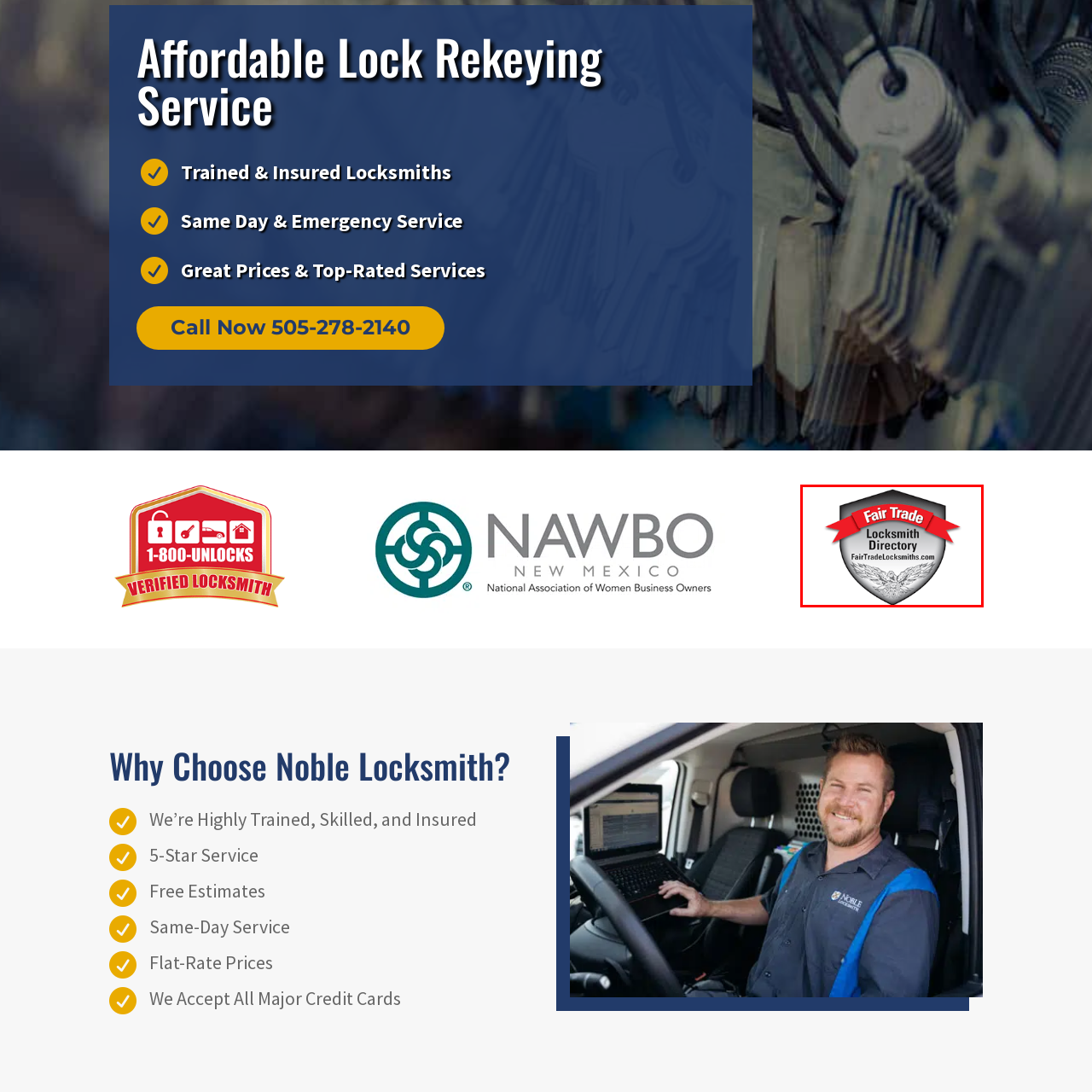Concentrate on the image marked by the red box, What is the website link provided?
 Your answer should be a single word or phrase.

FairTradeLocksmiths.com